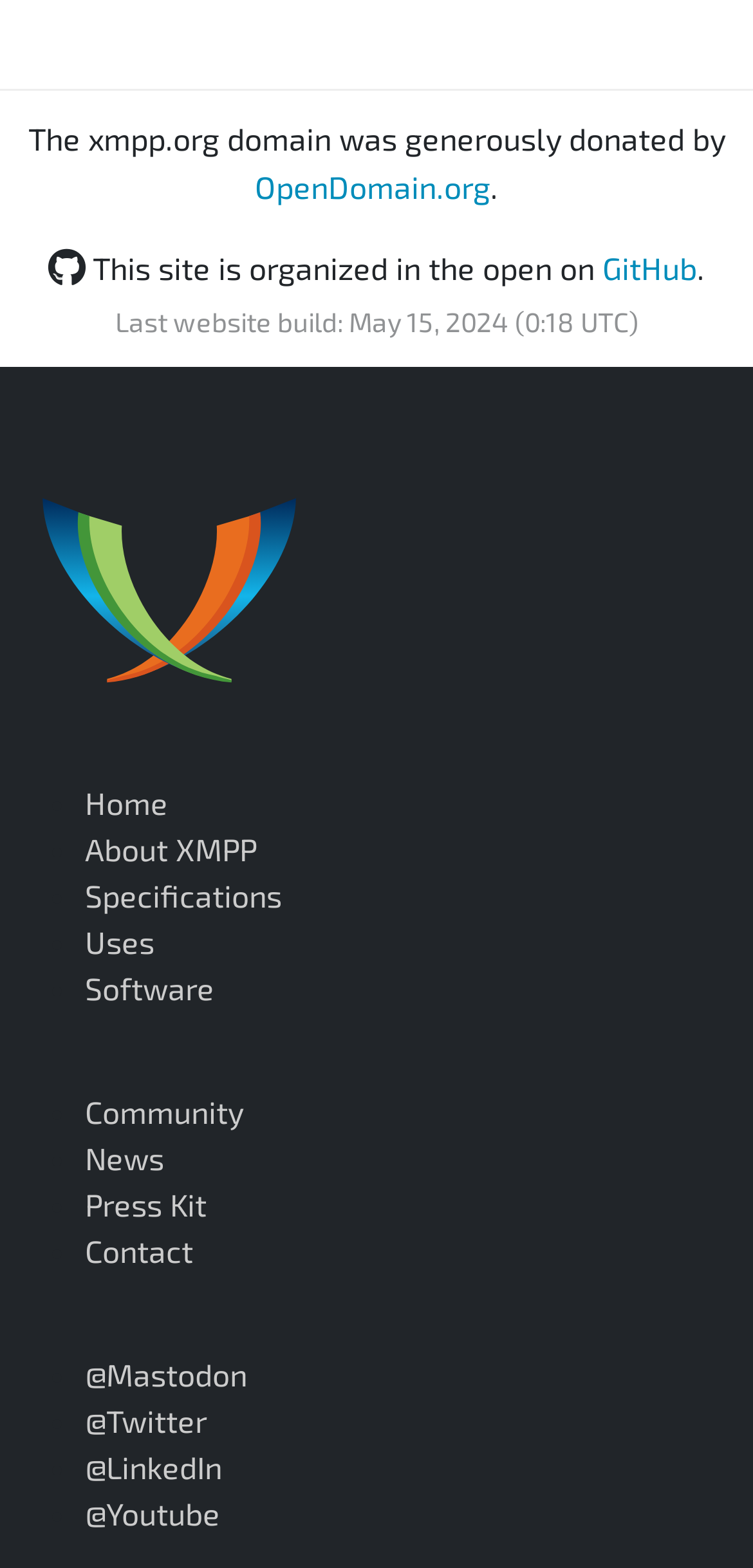Where is the website organized?
Look at the image and provide a detailed response to the question.

The answer can be found in the second sentence of the webpage, which states 'This site is organized in the open on GitHub'.